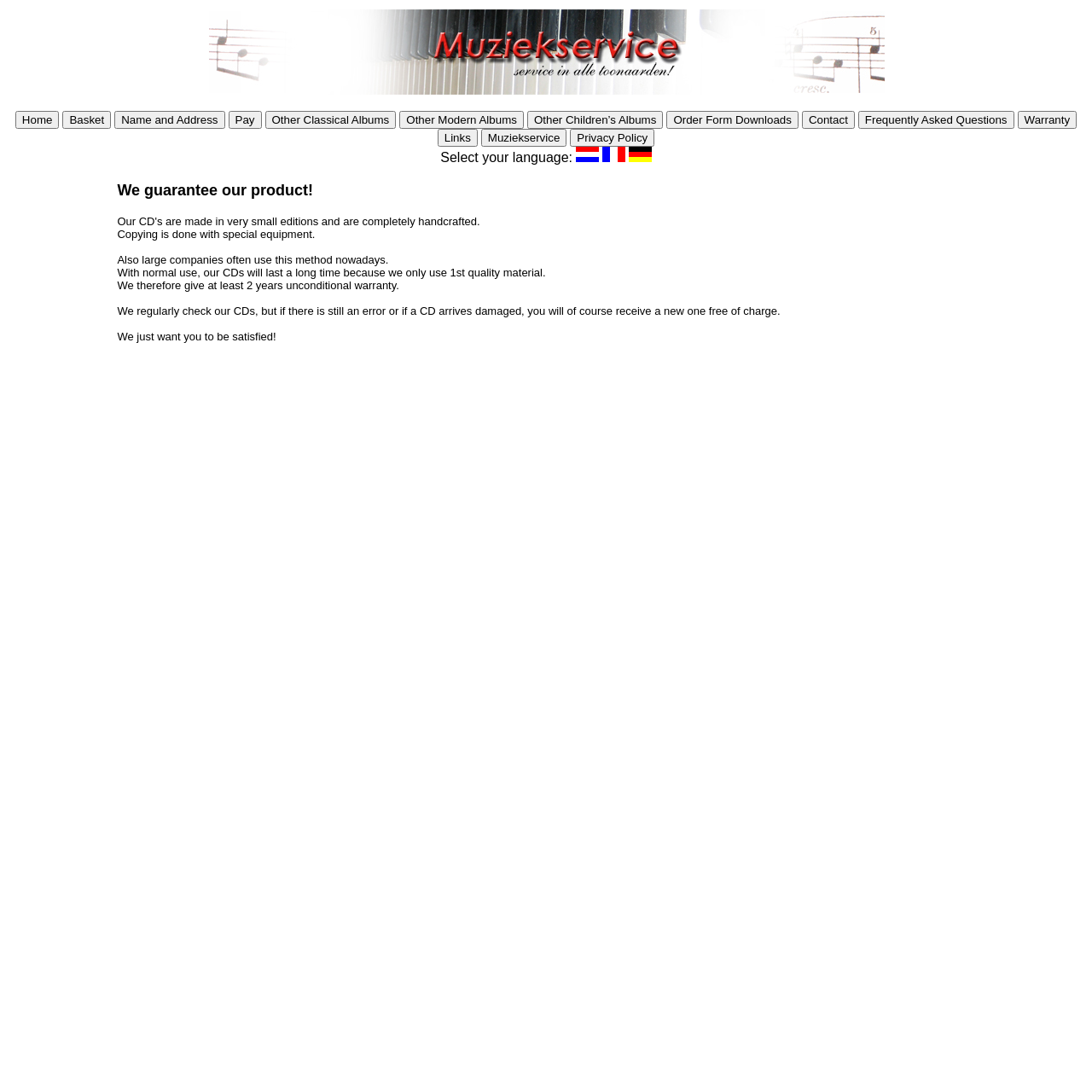Please answer the following question using a single word or phrase: 
What is the purpose of the 'Order Form Downloads' link?

To download order forms